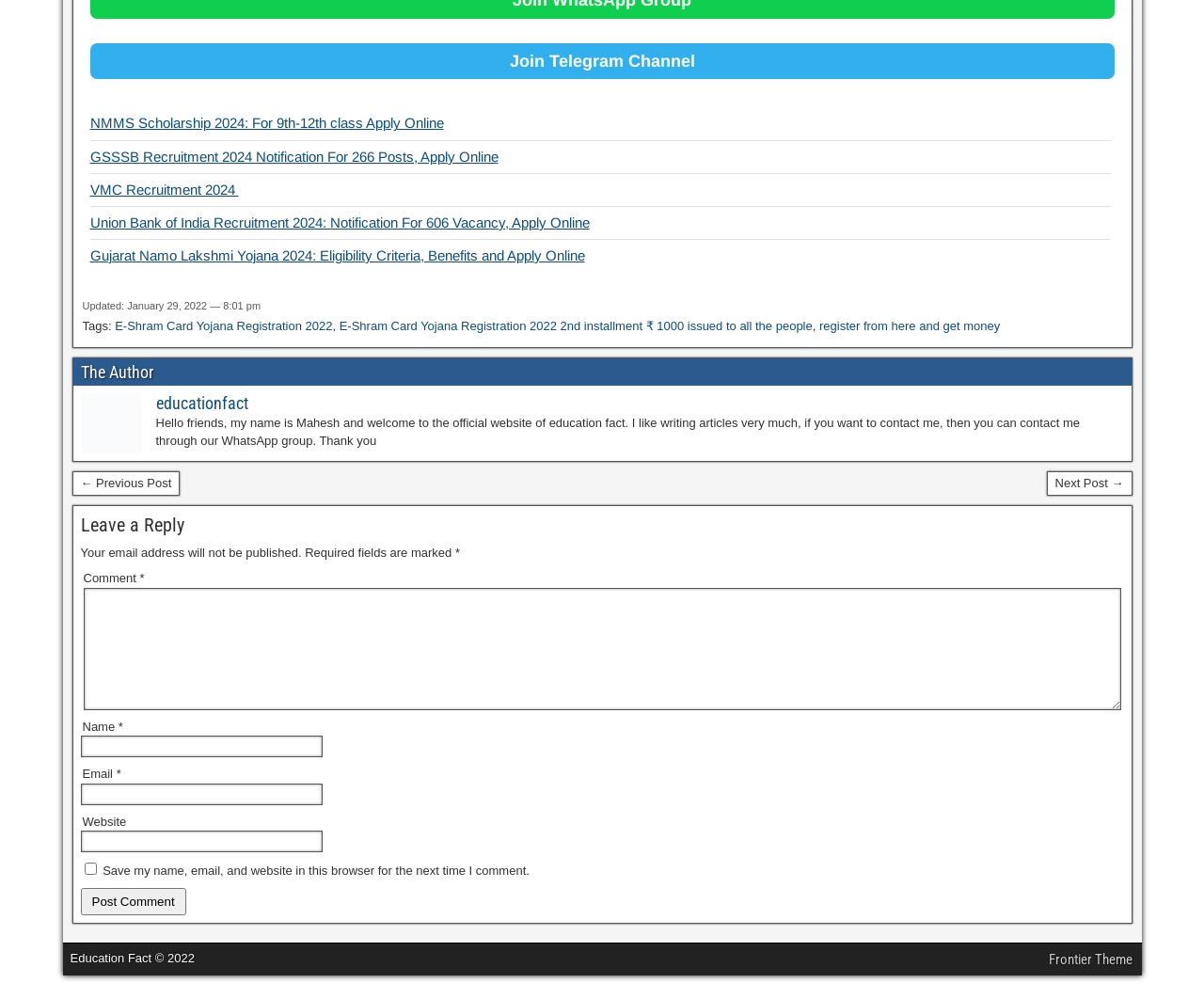Find the bounding box coordinates of the clickable region needed to perform the following instruction: "Apply for NMMS Scholarship 2024". The coordinates should be provided as four float numbers between 0 and 1, i.e., [left, top, right, bottom].

[0.075, 0.117, 0.368, 0.133]